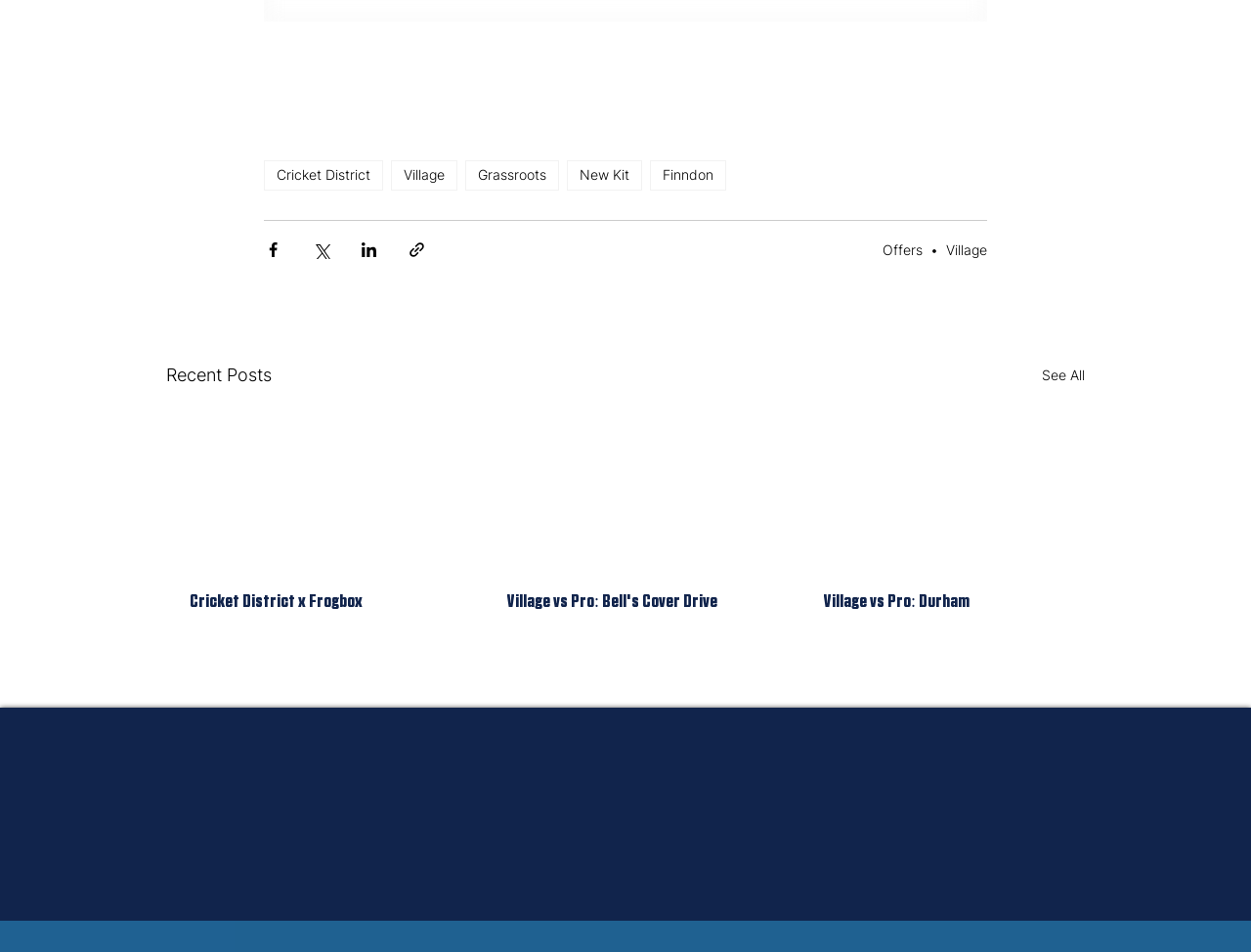How many navigation links are there at the top?
Respond to the question with a well-detailed and thorough answer.

I counted the number of links in the navigation section at the top of the page, which includes 'Cricket District', 'Village', 'Grassroots', 'New Kit', and 'Finndon'.